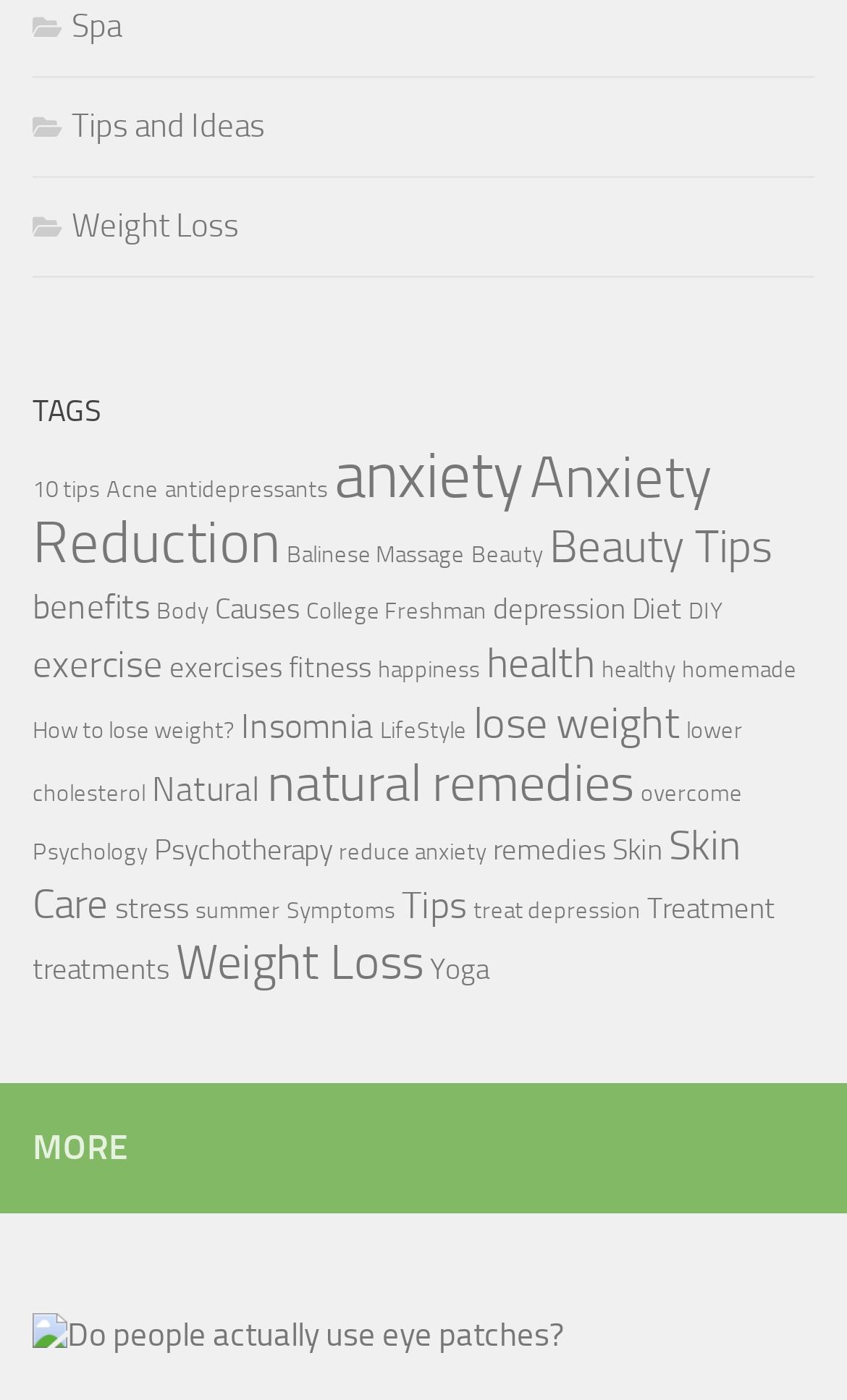Find the bounding box coordinates of the clickable region needed to perform the following instruction: "Learn about Weight Loss". The coordinates should be provided as four float numbers between 0 and 1, i.e., [left, top, right, bottom].

[0.038, 0.148, 0.282, 0.176]